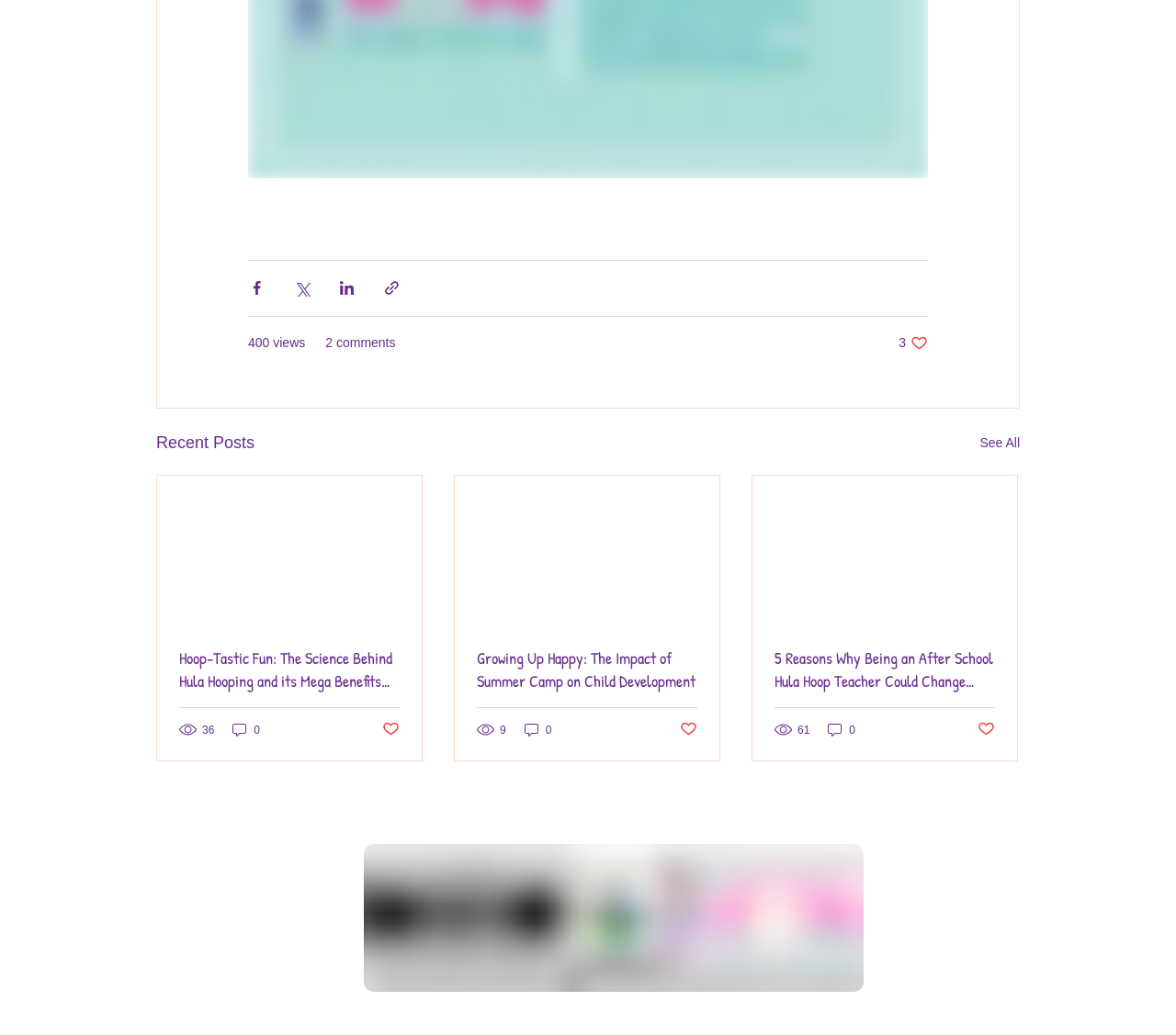Find the bounding box coordinates of the area to click in order to follow the instruction: "Like the post about Summer Camp".

[0.578, 0.696, 0.593, 0.715]